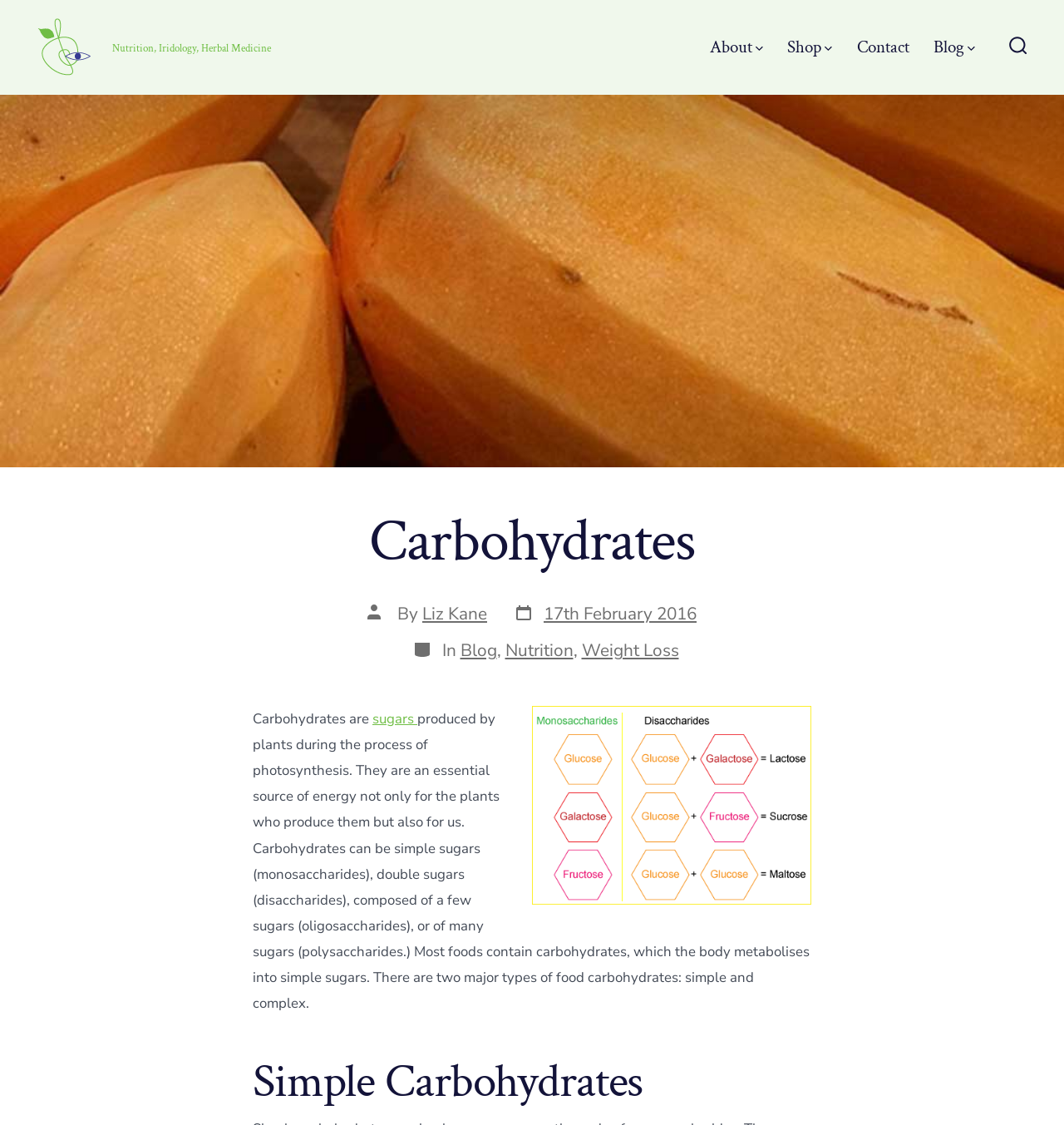Provide a one-word or short-phrase answer to the question:
What is the date of the article?

17th February 2016